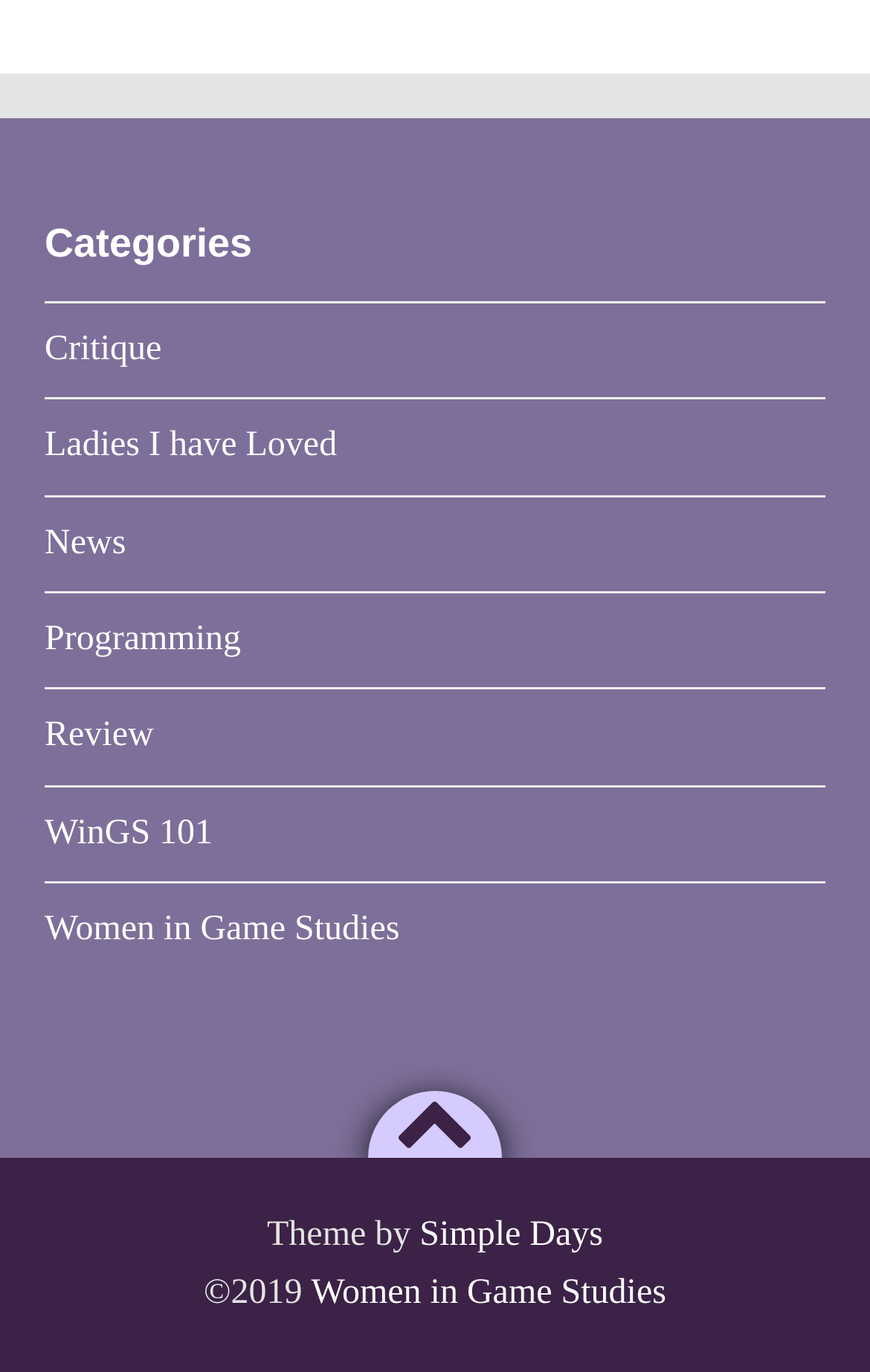Locate the bounding box coordinates of the element I should click to achieve the following instruction: "Go to the 'Simple Days' theme page".

[0.482, 0.886, 0.693, 0.913]